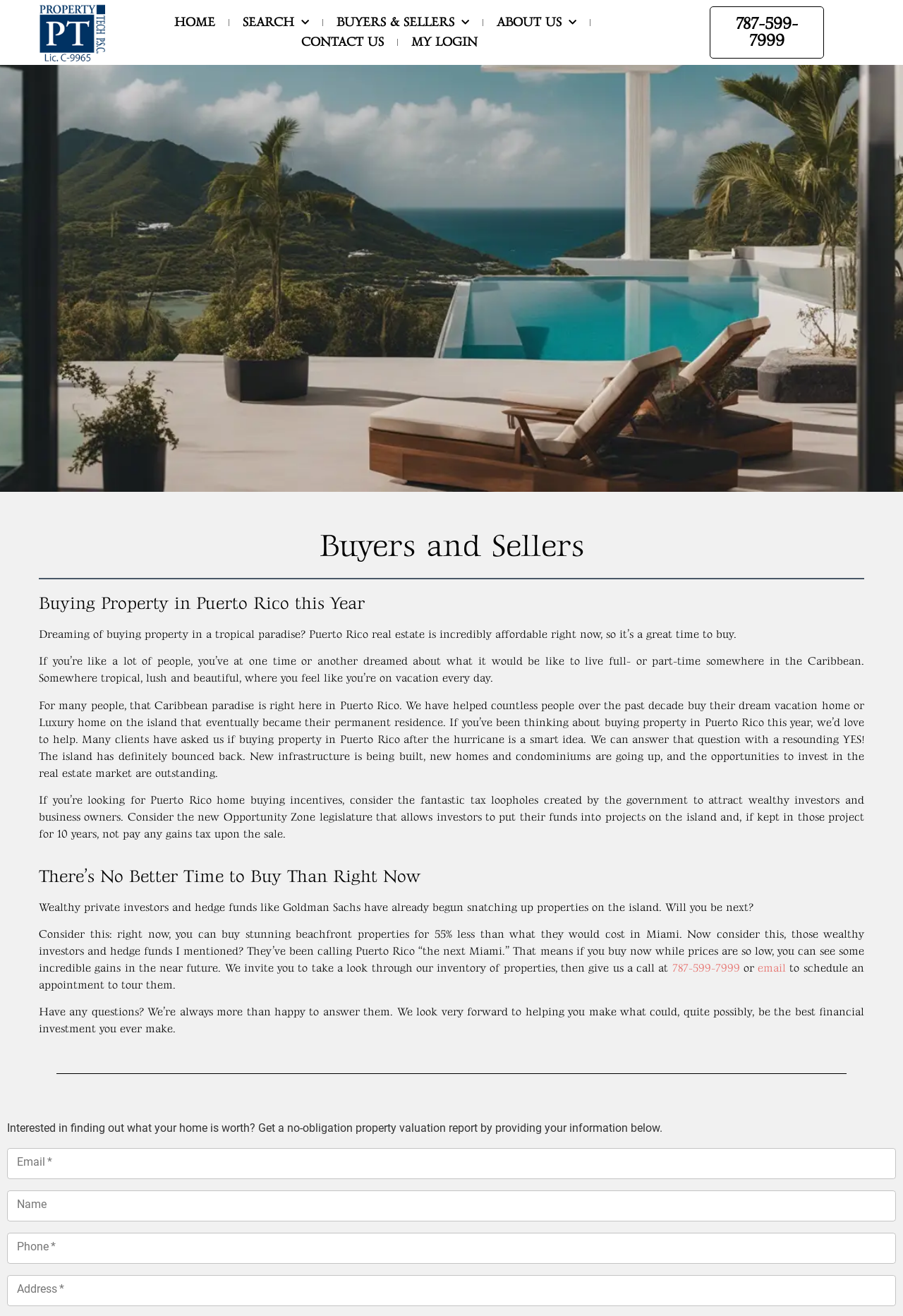Respond with a single word or phrase to the following question: What is the current state of Puerto Rico's real estate market?

Affordable and bouncing back